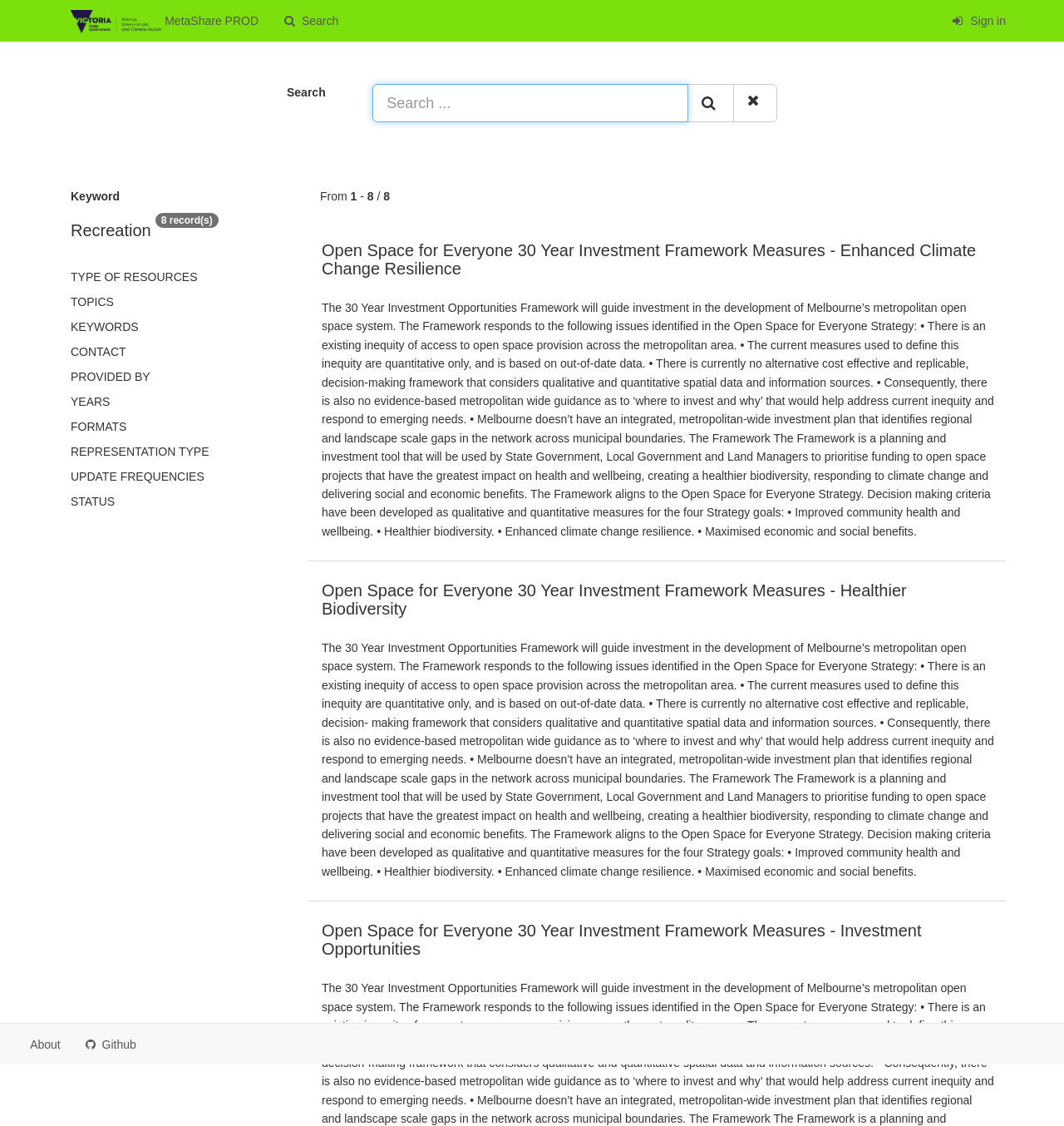What is the title of the first link in the results?
Analyze the image and deliver a detailed answer to the question.

I found the title of the first link in the results by looking at the link element with the text 'Open Space for Everyone 30 Year Investment Framework Measures - Enhanced Climate Change Resilience'. This link is located inside a heading element, which is a child element of the LayoutTable.